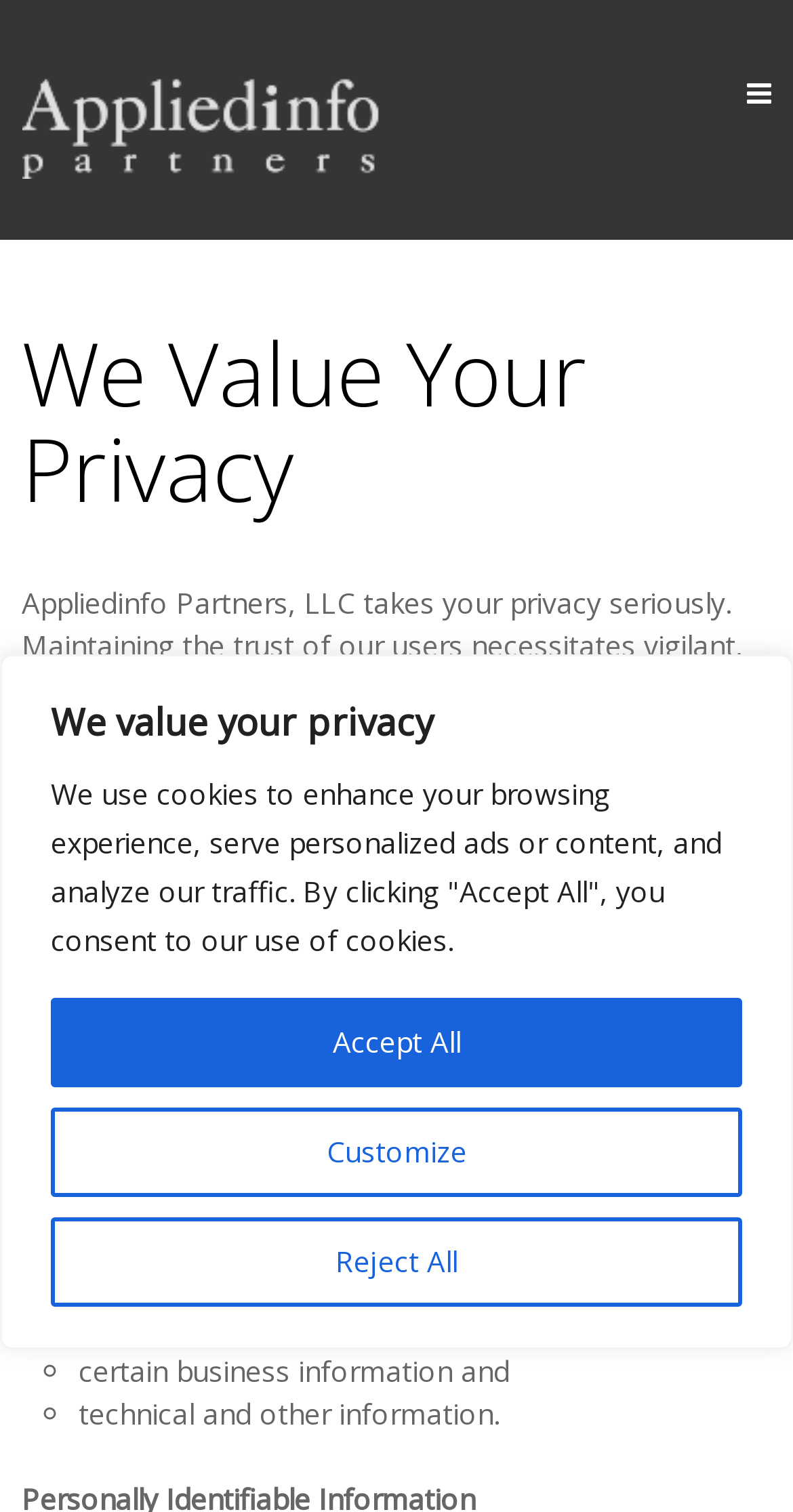Given the element description Reject All, specify the bounding box coordinates of the corresponding UI element in the format (top-left x, top-left y, bottom-right x, bottom-right y). All values must be between 0 and 1.

[0.064, 0.805, 0.936, 0.864]